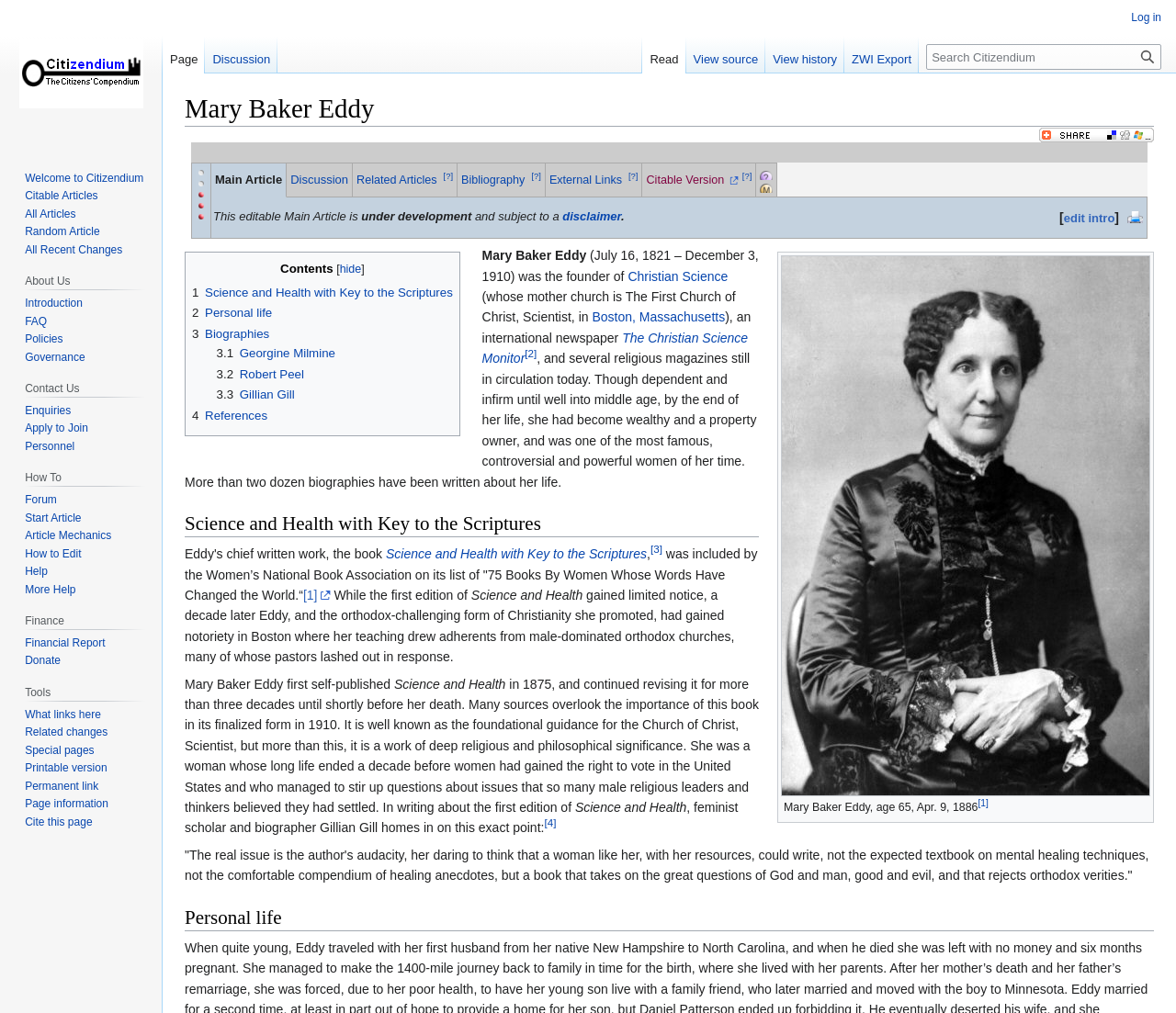Please identify the bounding box coordinates of the element I should click to complete this instruction: 'Click the 'factors' link'. The coordinates should be given as four float numbers between 0 and 1, like this: [left, top, right, bottom].

None